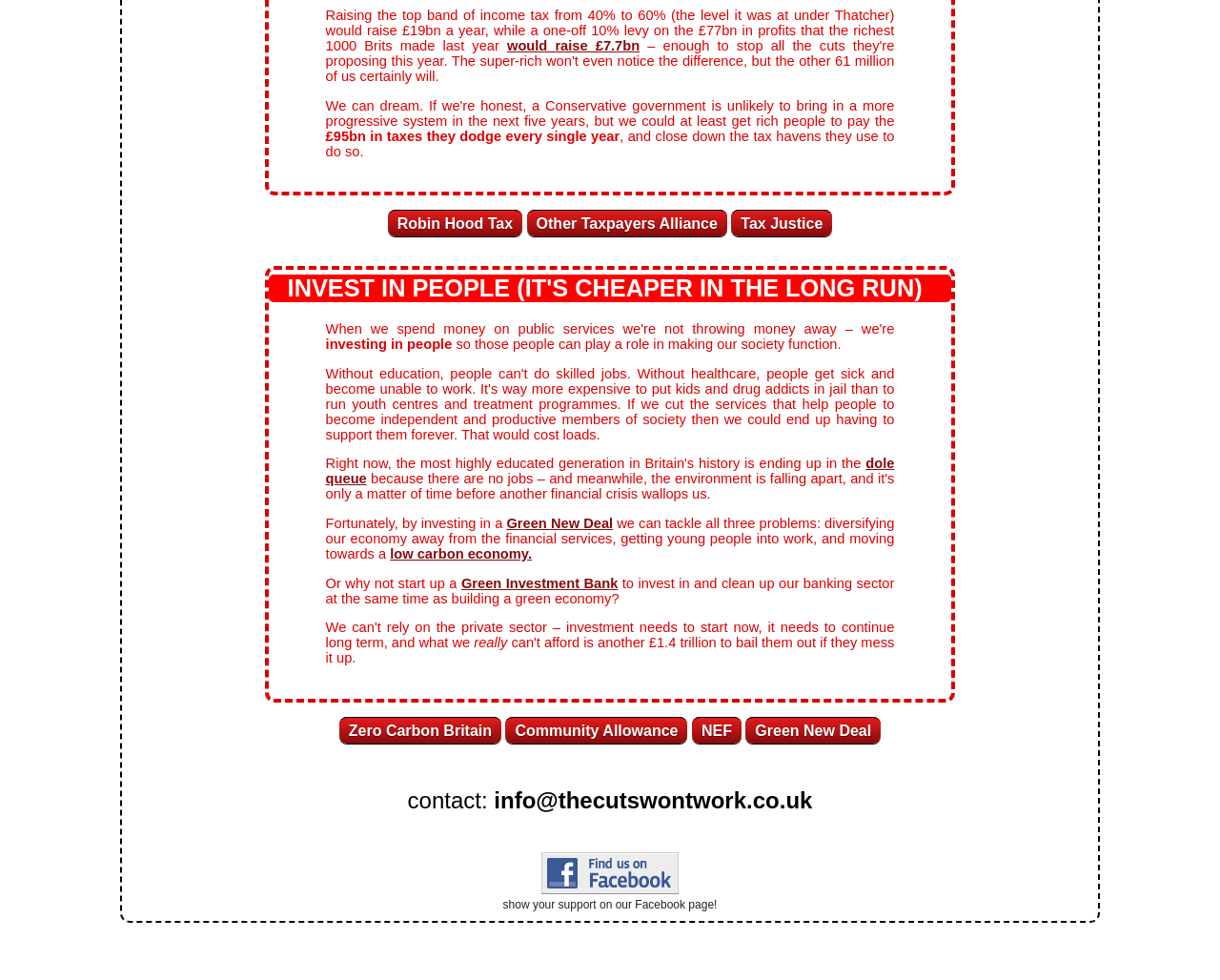What social media platform is the webpage encouraging users to show support on?
Based on the screenshot, respond with a single word or phrase.

Facebook